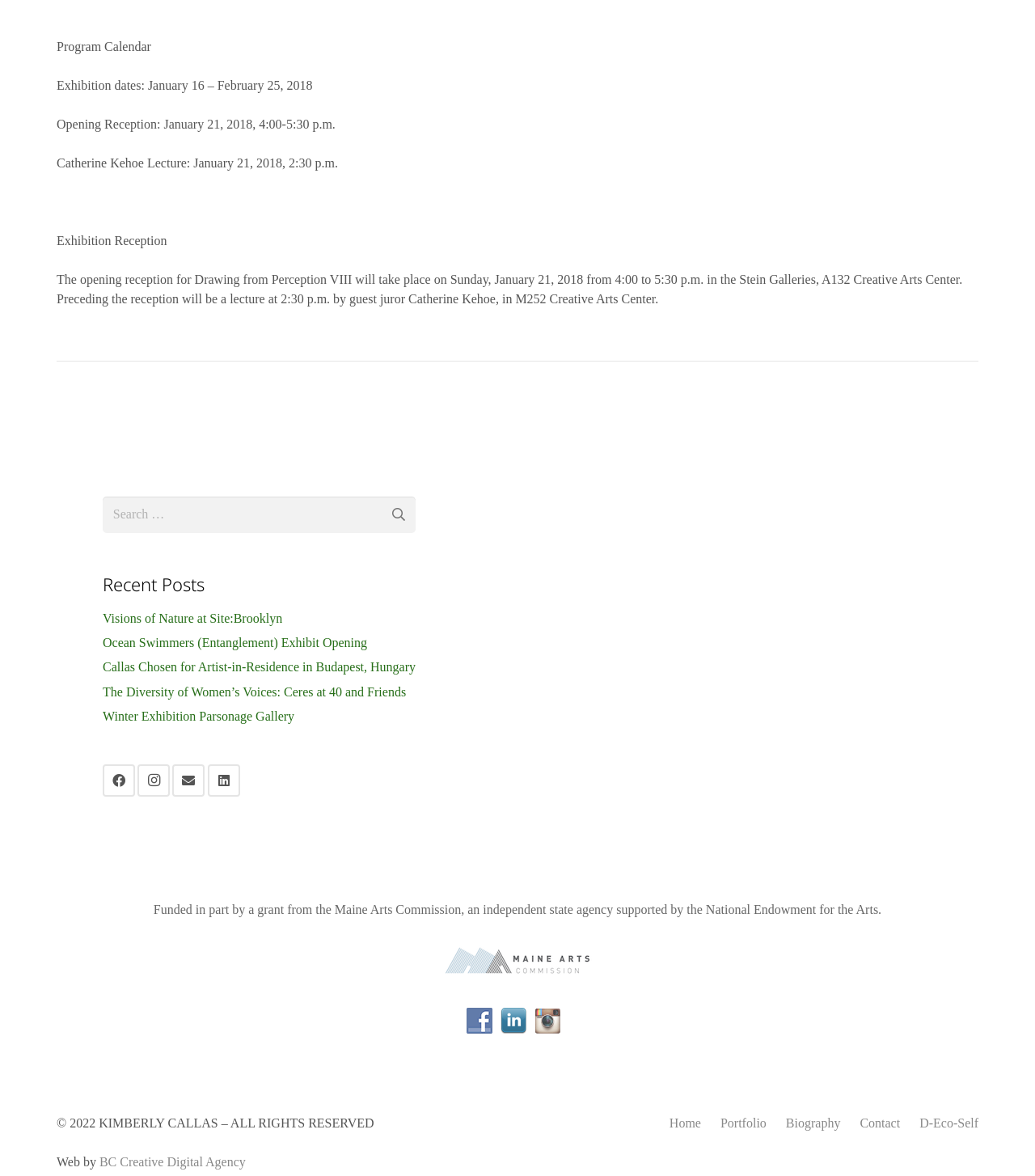Examine the screenshot and answer the question in as much detail as possible: What is the copyright year of the webpage?

The copyright year of the webpage can be found in the StaticText element with the text '© 2022 KIMBERLY CALLAS – ALL RIGHTS RESERVED'